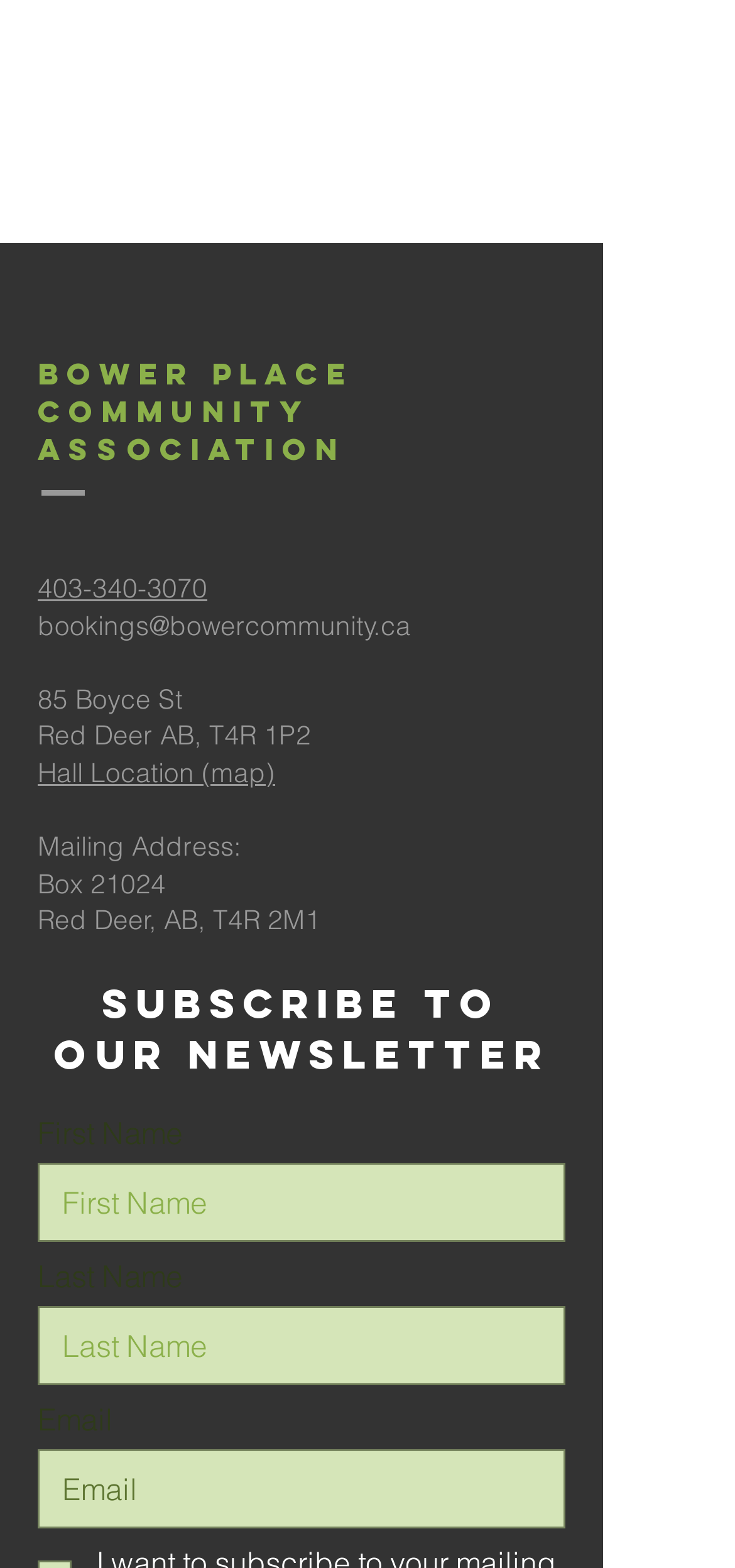What is required to subscribe to the newsletter?
Refer to the image and give a detailed answer to the query.

I found the answer by looking at the textbox elements with the labels 'First Name', 'Last Name', and 'Email' which are located below the heading 'Subscribe to our newsletter'.